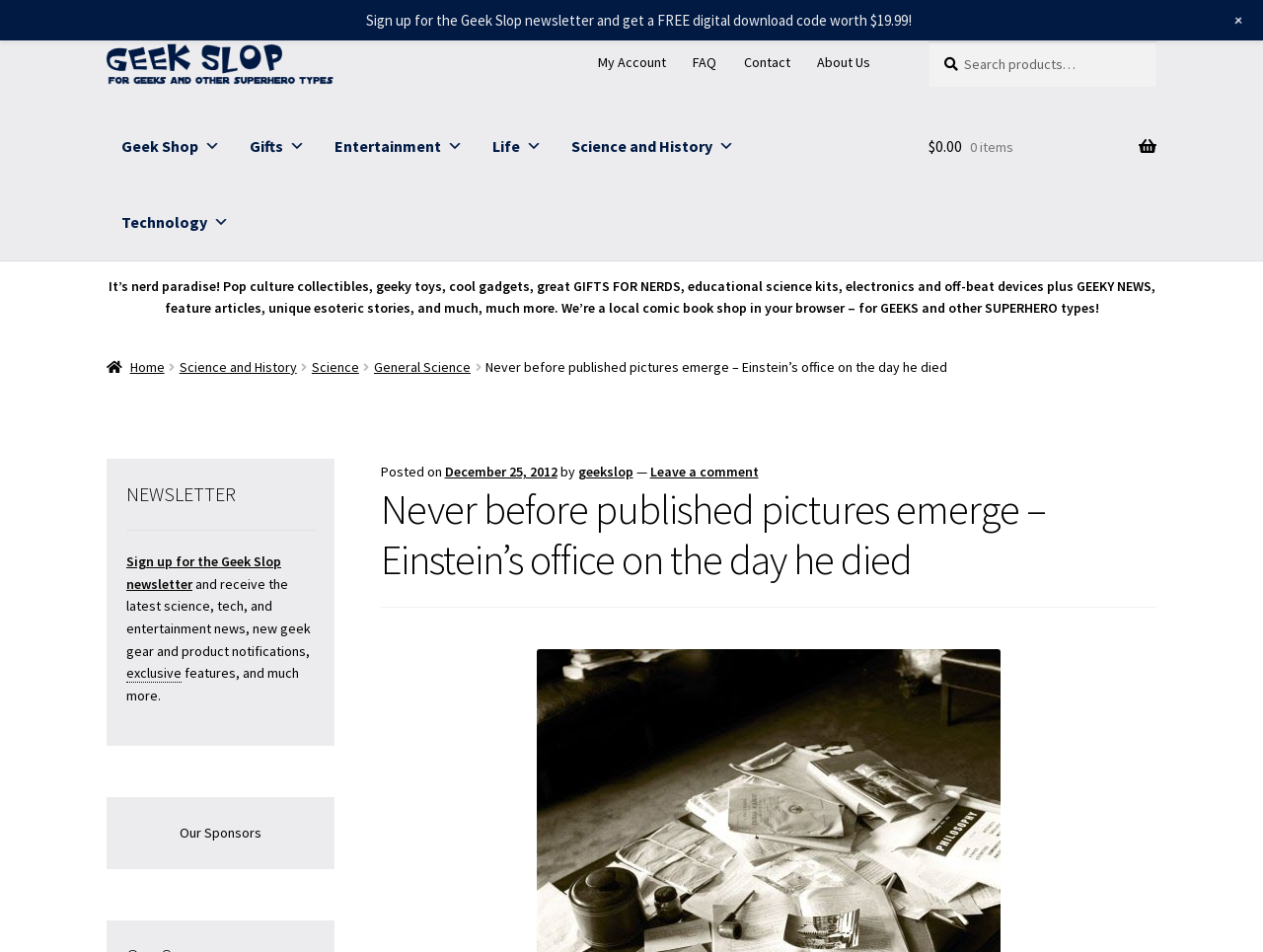What is the text of the first link on the webpage?
Answer briefly with a single word or phrase based on the image.

Skip to navigation